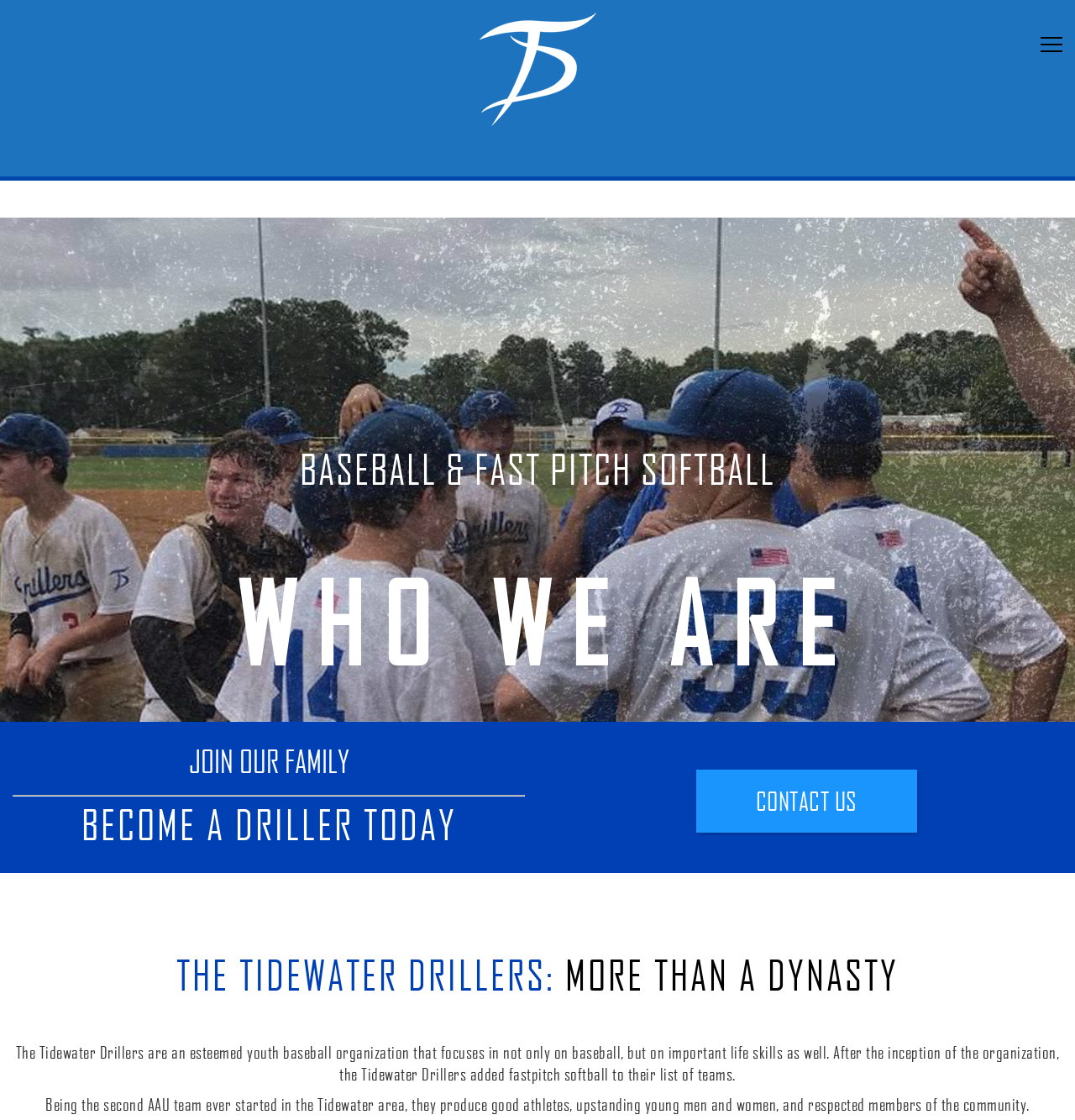Can you determine the main header of this webpage?

BECOME A DRILLER TODAY